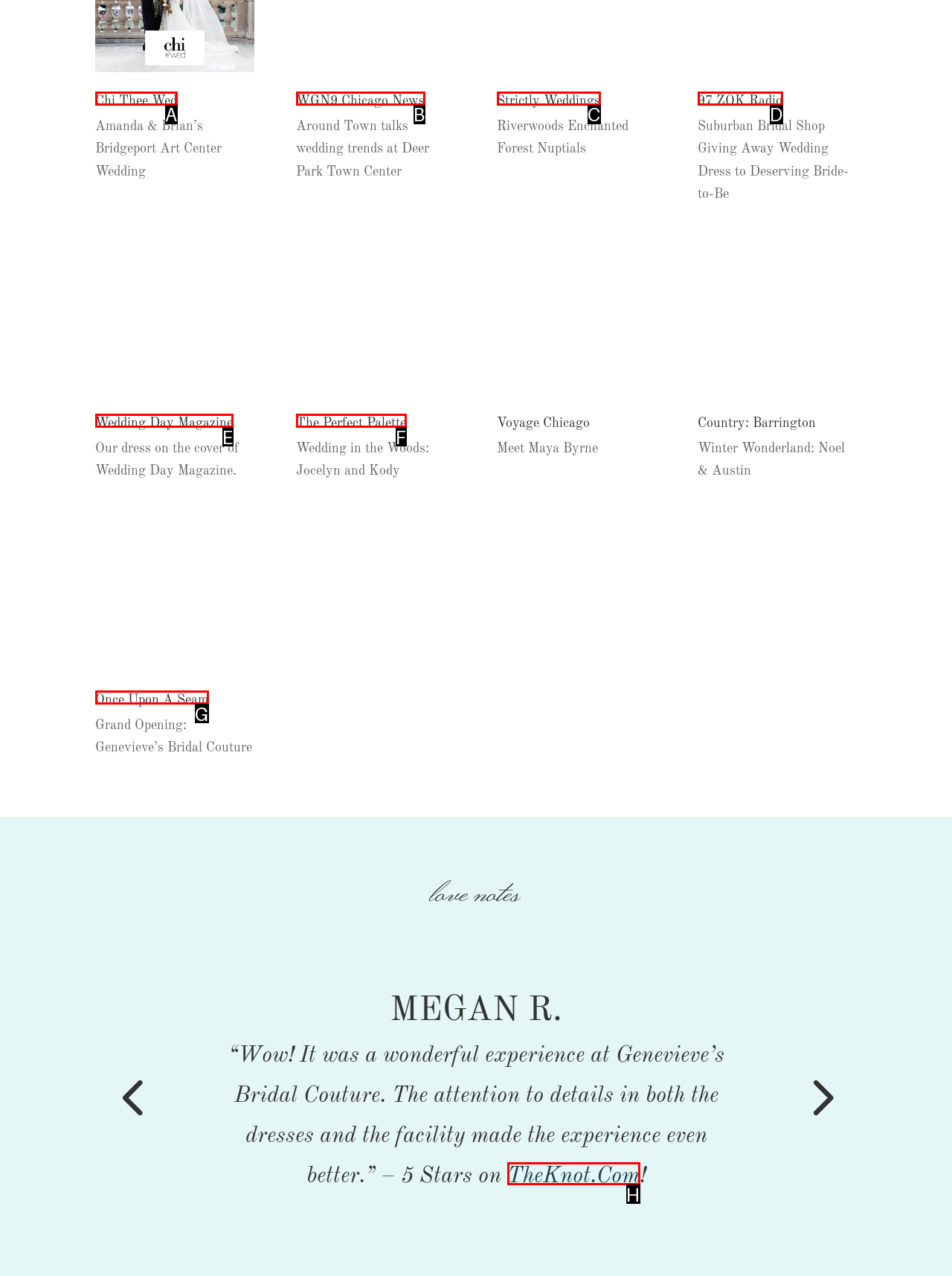Which option aligns with the description: Chi Thee Wed? Respond by selecting the correct letter.

A